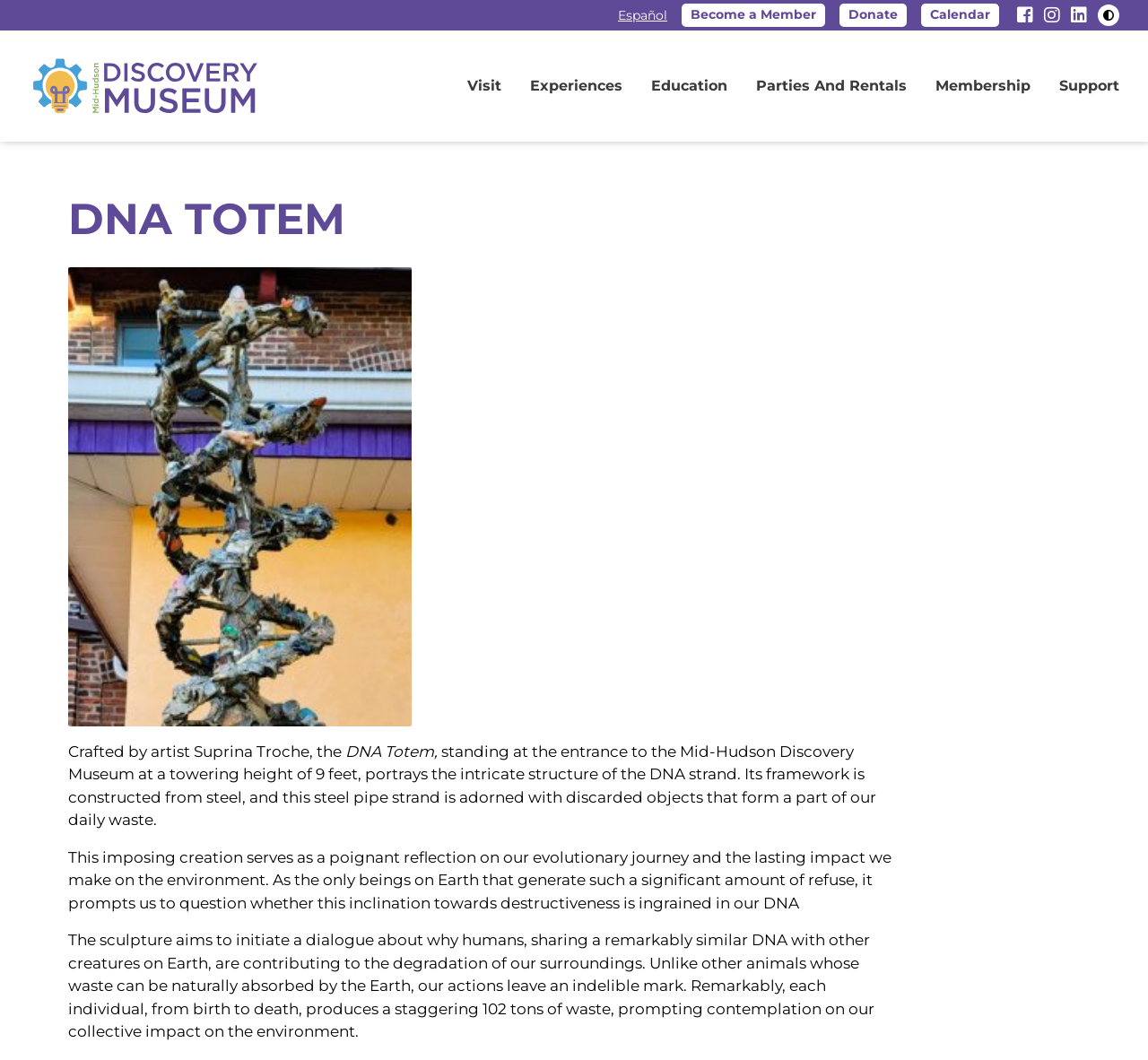Using the webpage screenshot, find the UI element described by Education. Provide the bounding box coordinates in the format (top-left x, top-left y, bottom-right x, bottom-right y), ensuring all values are floating point numbers between 0 and 1.

[0.567, 0.059, 0.634, 0.103]